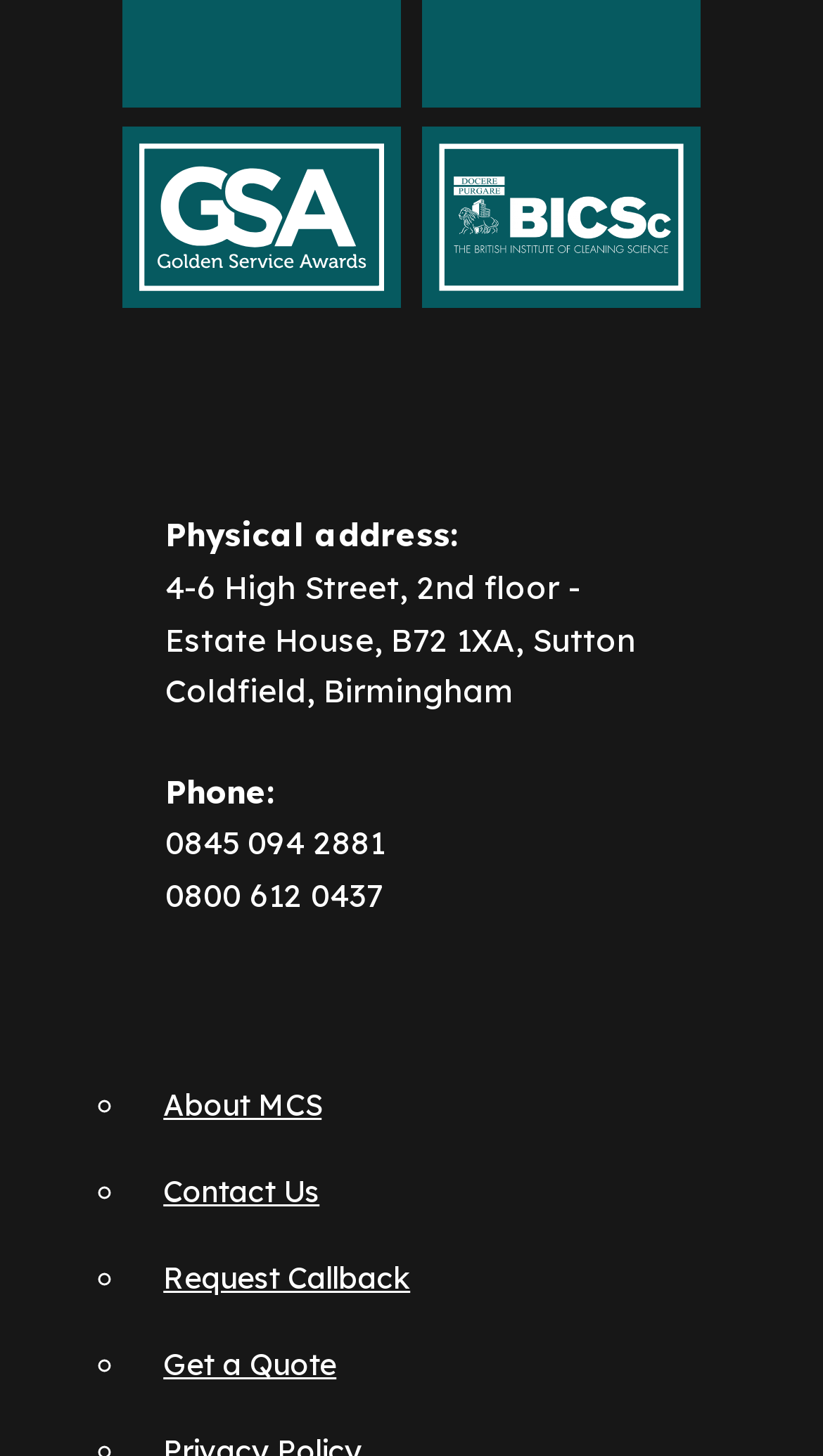How many phone numbers are provided on the webpage? Look at the image and give a one-word or short phrase answer.

2